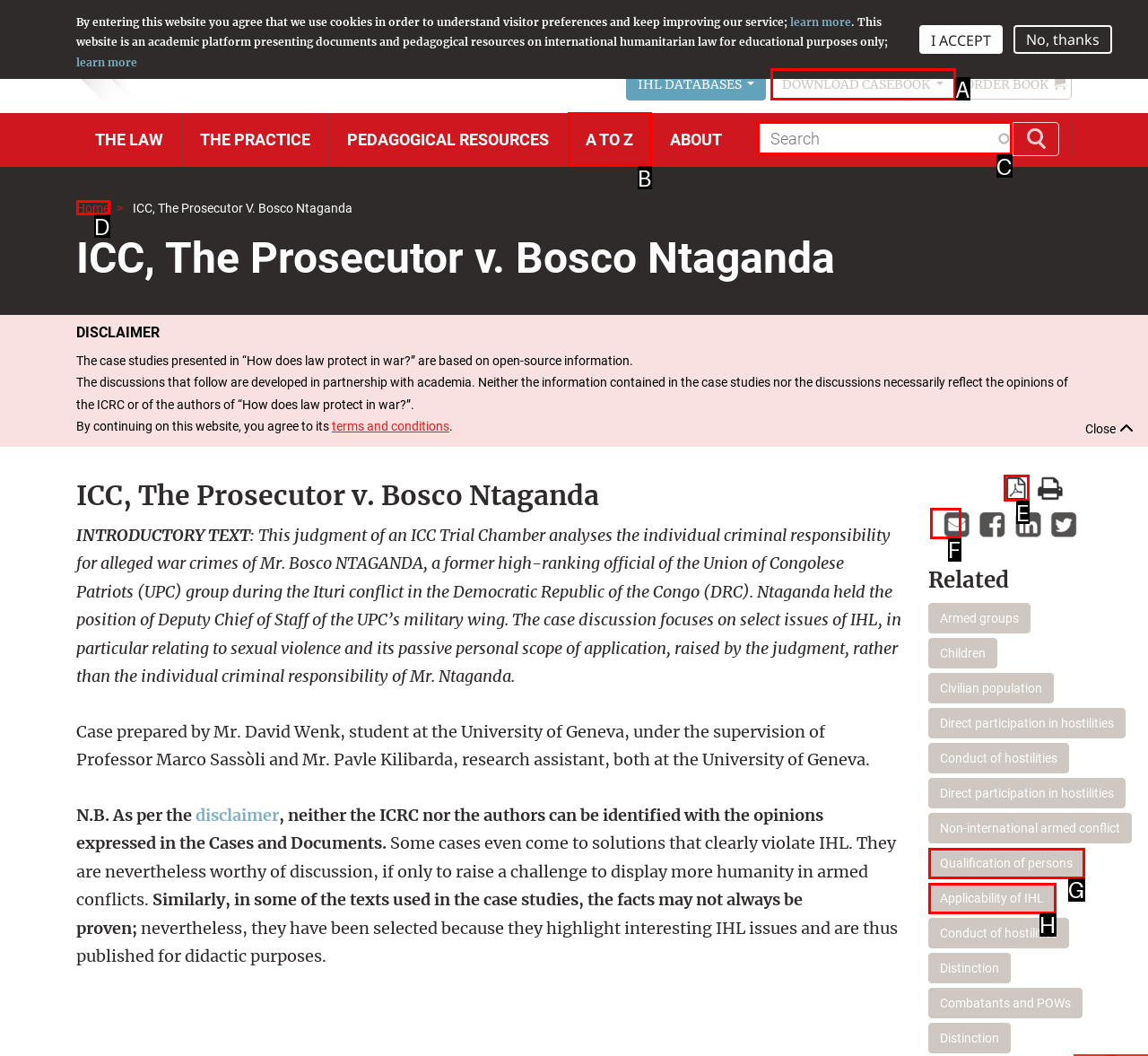Find the option that best fits the description: parent_node: Fulltext search name="search_api_fulltext" placeholder="Search". Answer with the letter of the option.

C